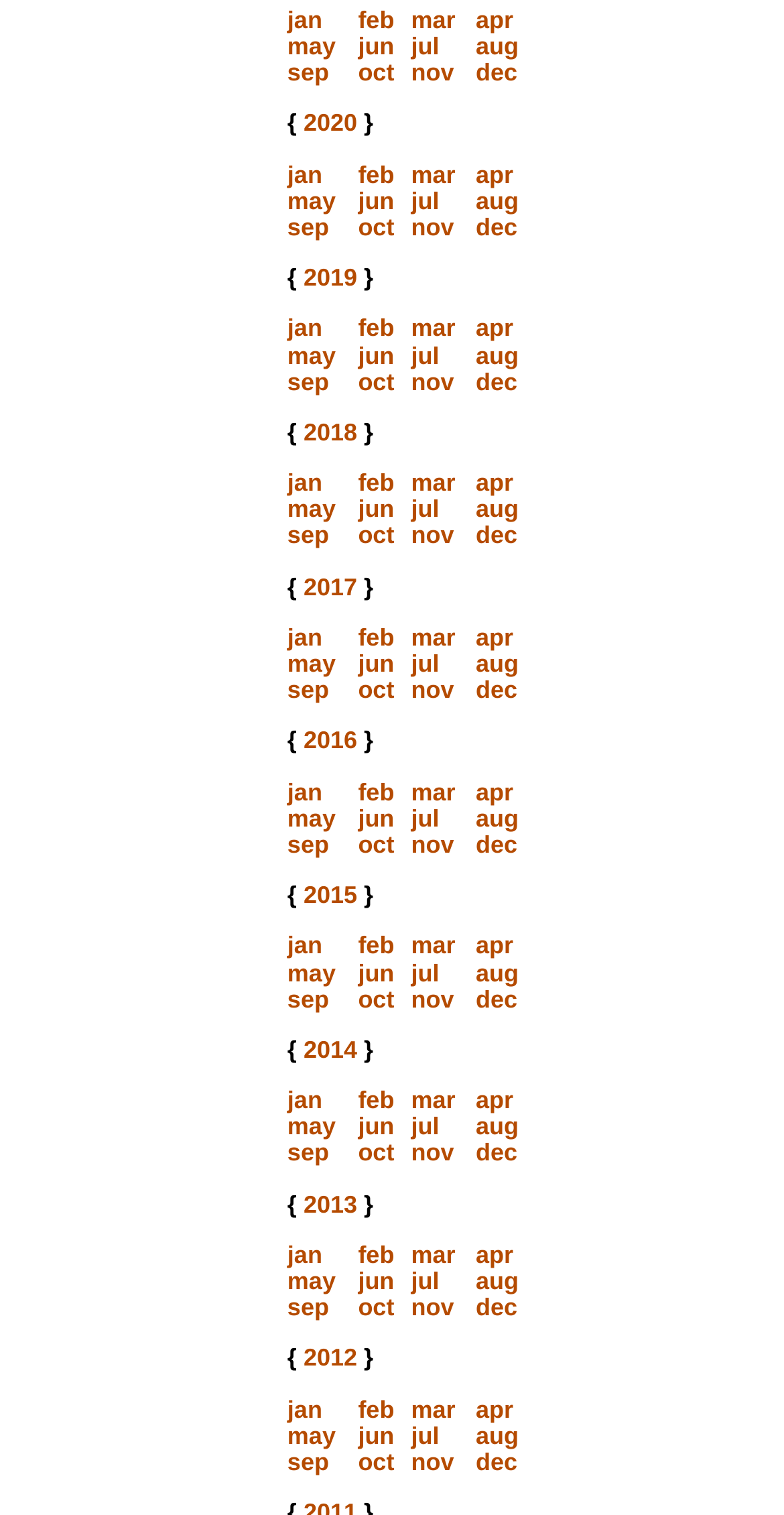Provide the bounding box coordinates of the section that needs to be clicked to accomplish the following instruction: "choose mar."

[0.524, 0.207, 0.581, 0.226]